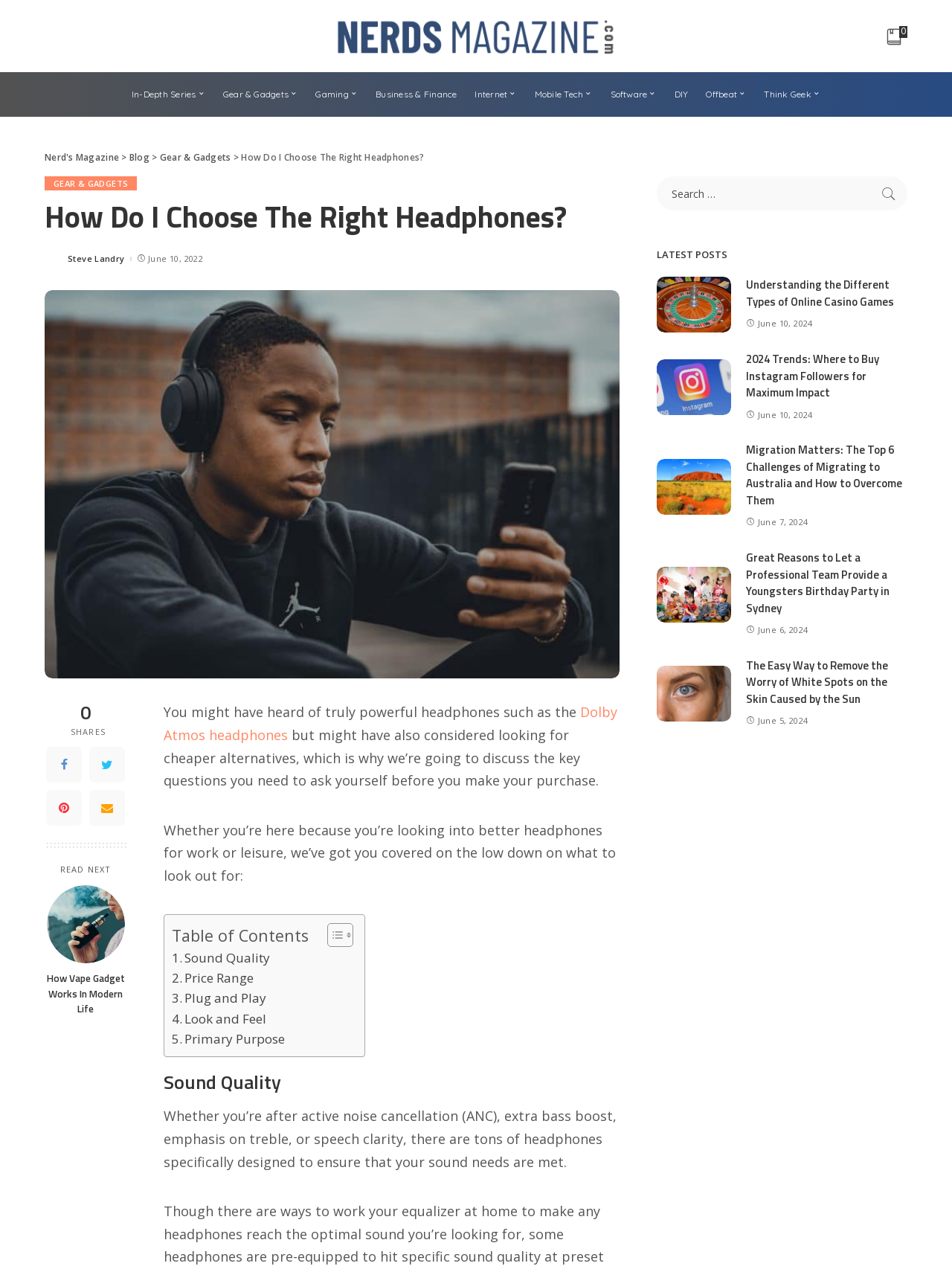Give a one-word or one-phrase response to the question:
What is the main topic of this webpage?

Headphones